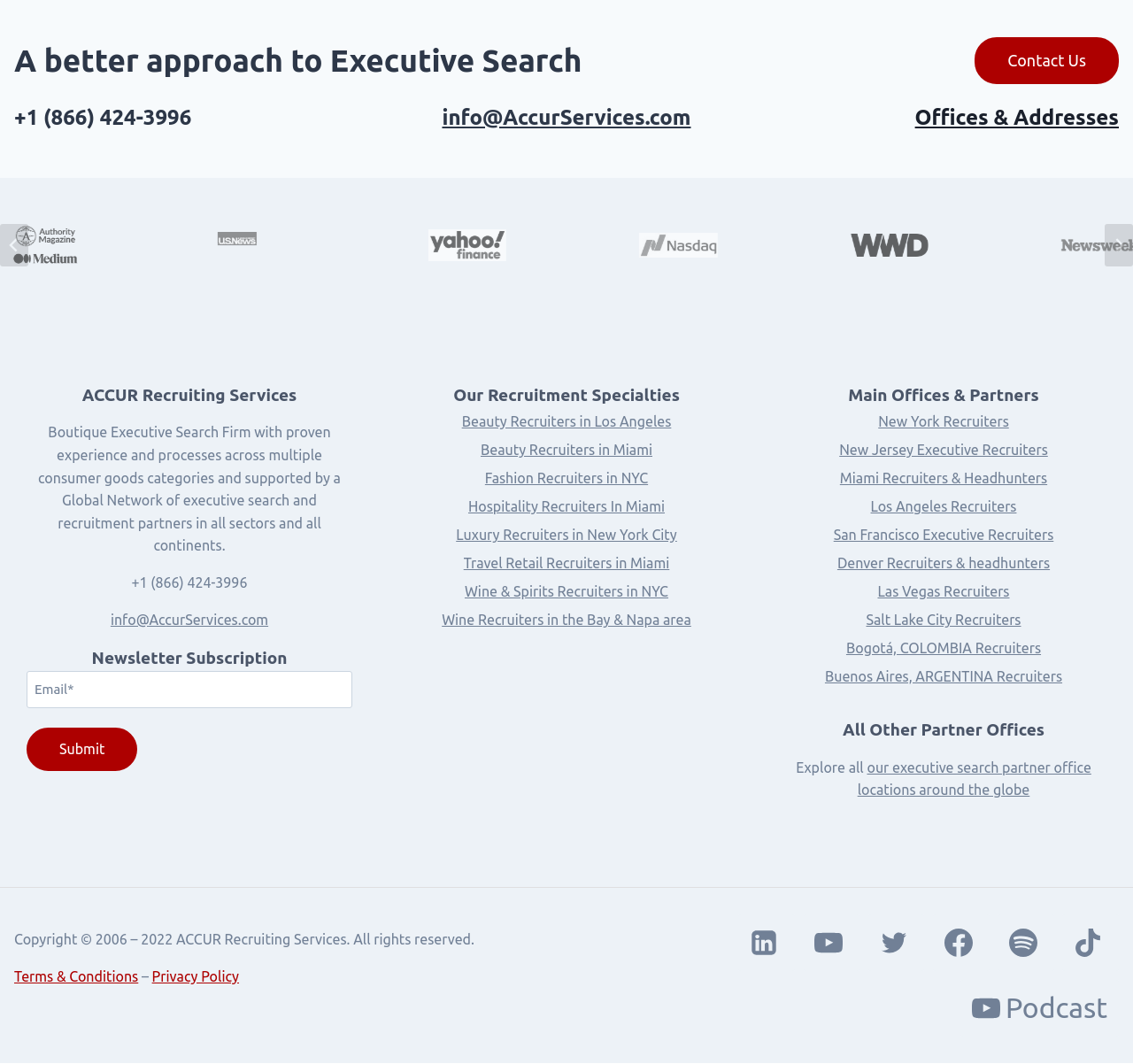Locate the bounding box of the UI element described in the following text: "Beauty Recruiters in Los Angeles".

[0.356, 0.383, 0.644, 0.41]